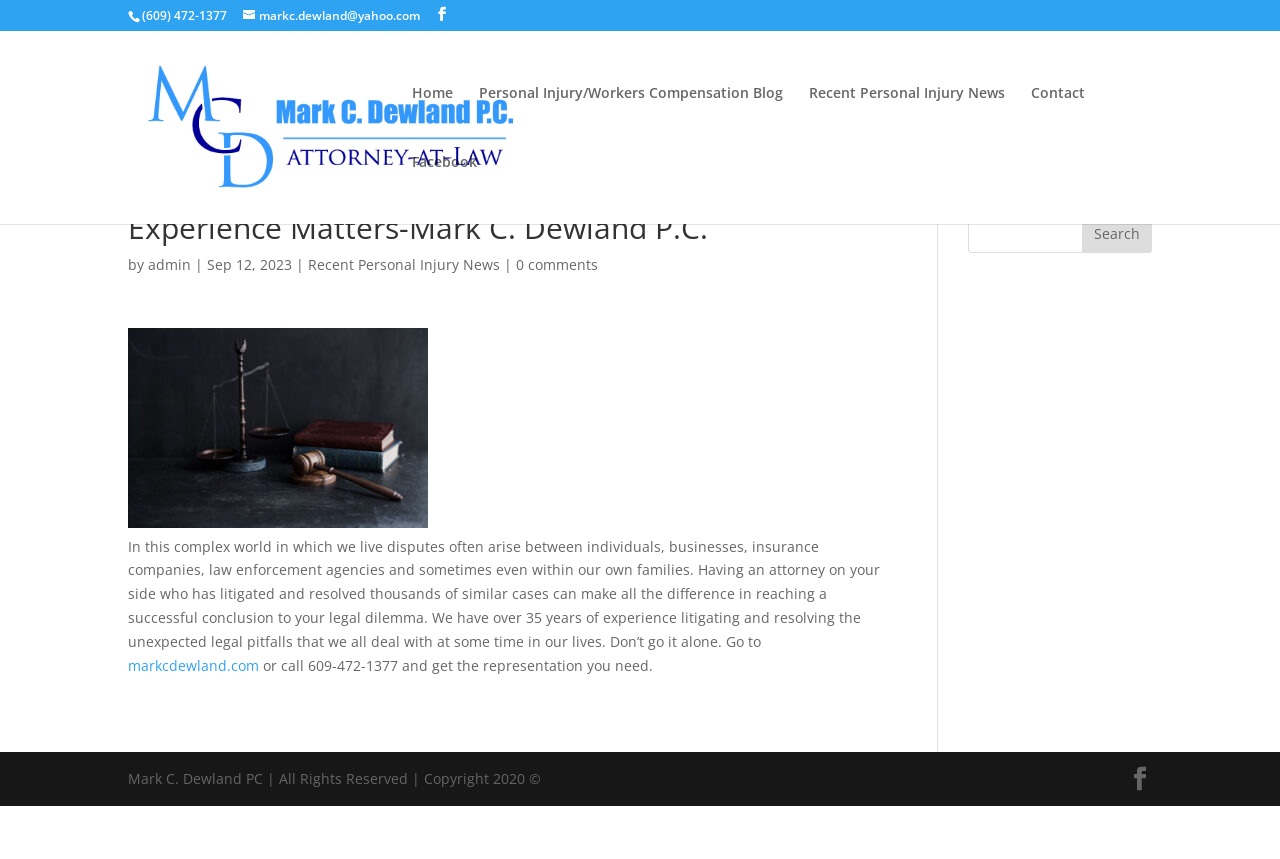How many years of experience does Mark C. Dewland have?
Please answer the question as detailed as possible.

I found this information in the main article section of the webpage, where Mark C. Dewland introduces himself and his experience. The text mentions that he has 'over 35 years of experience litigating and resolving the unexpected legal pitfalls that we all deal with at some time in our lives.'